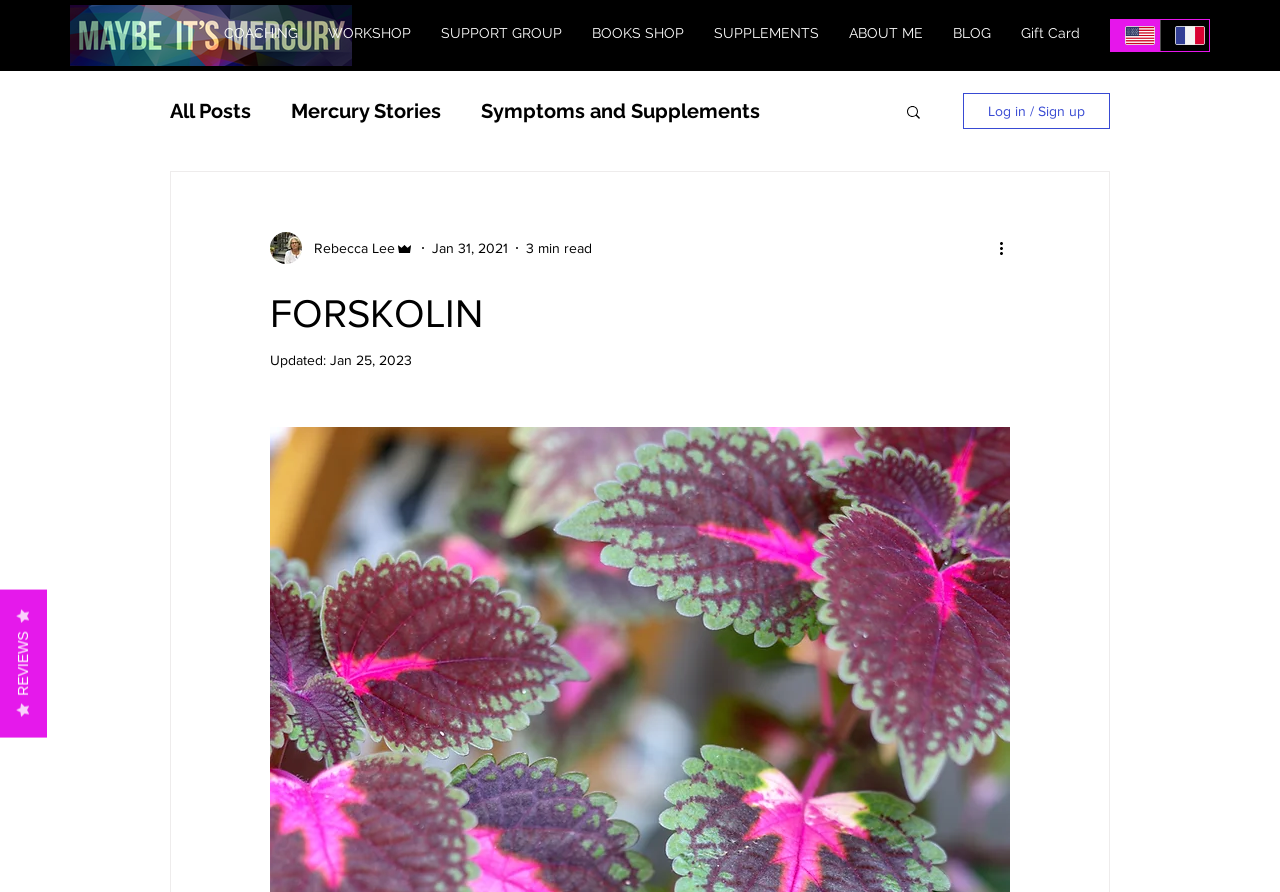Please provide the bounding box coordinates for the element that needs to be clicked to perform the following instruction: "Click the coaching link". The coordinates should be given as four float numbers between 0 and 1, i.e., [left, top, right, bottom].

[0.163, 0.009, 0.245, 0.065]